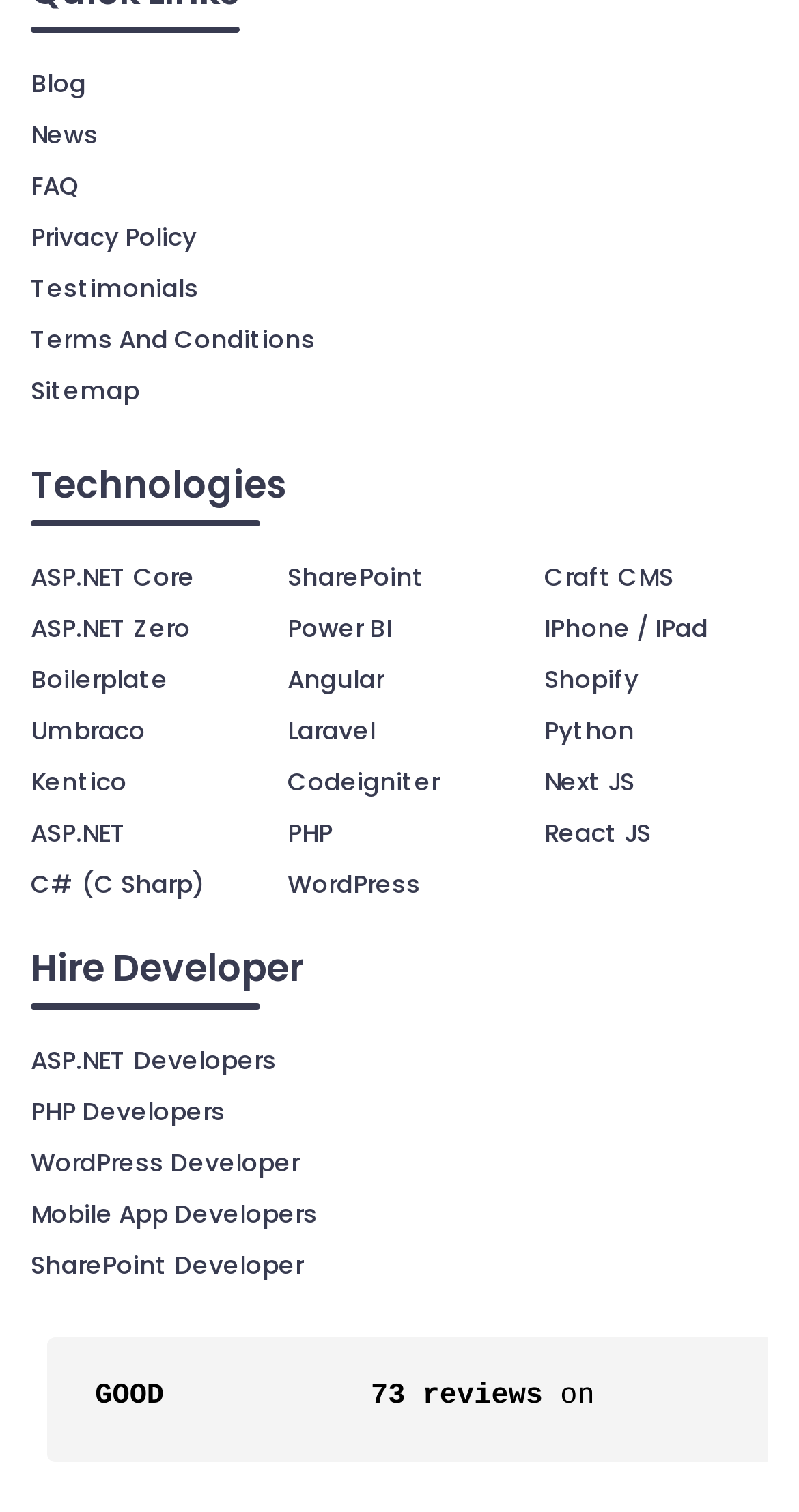Find the bounding box coordinates of the clickable element required to execute the following instruction: "Check Google reviews". Provide the coordinates as four float numbers between 0 and 1, i.e., [left, top, right, bottom].

[0.06, 0.884, 0.97, 0.967]